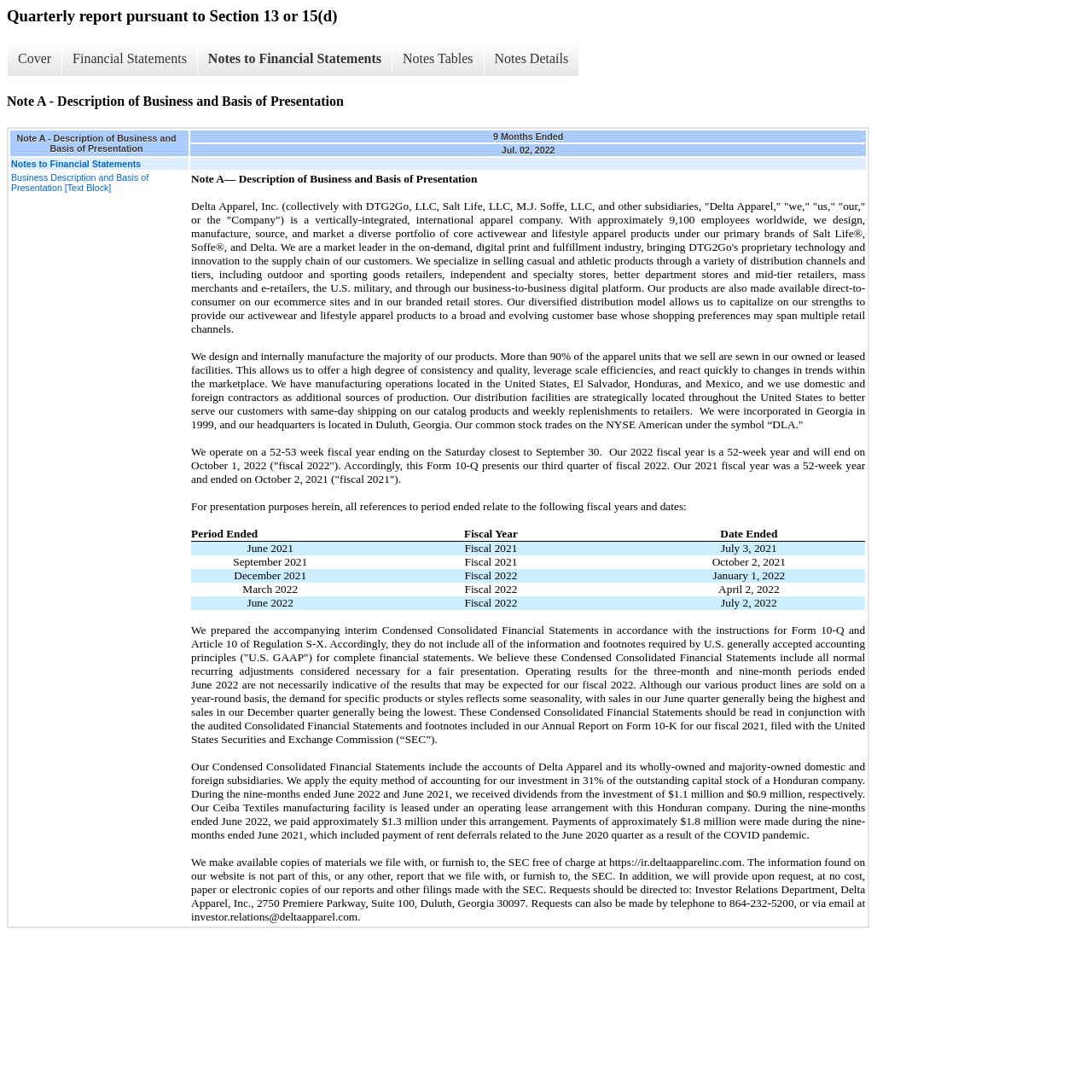Write an elaborate caption that captures the essence of the webpage.

This webpage appears to be a quarterly report of a company, specifically Delta Apparel, Inc. The report is divided into sections, with headings and links to different parts of the report. 

At the top of the page, there is a heading "Quarterly report pursuant to Section 13 or 15(d)" followed by links to different sections of the report, including "Cover", "Financial Statements", "Notes to Financial Statements", and "Notes Tables". 

Below the links, there is a heading "Note A - Description of Business and Basis of Presentation" followed by a table with columns labeled "Note A - Description of Business and Basis of Presentation" and "9 Months Ended". The table has several rows, each with a link to a specific section of the report. 

The majority of the page is taken up by a large block of text, which appears to be a detailed description of the company's business and financial activities. The text is divided into paragraphs and includes information about the company's history, products, manufacturing operations, and financial performance. There are also several tables and charts embedded within the text, which provide additional information about the company's financial data.